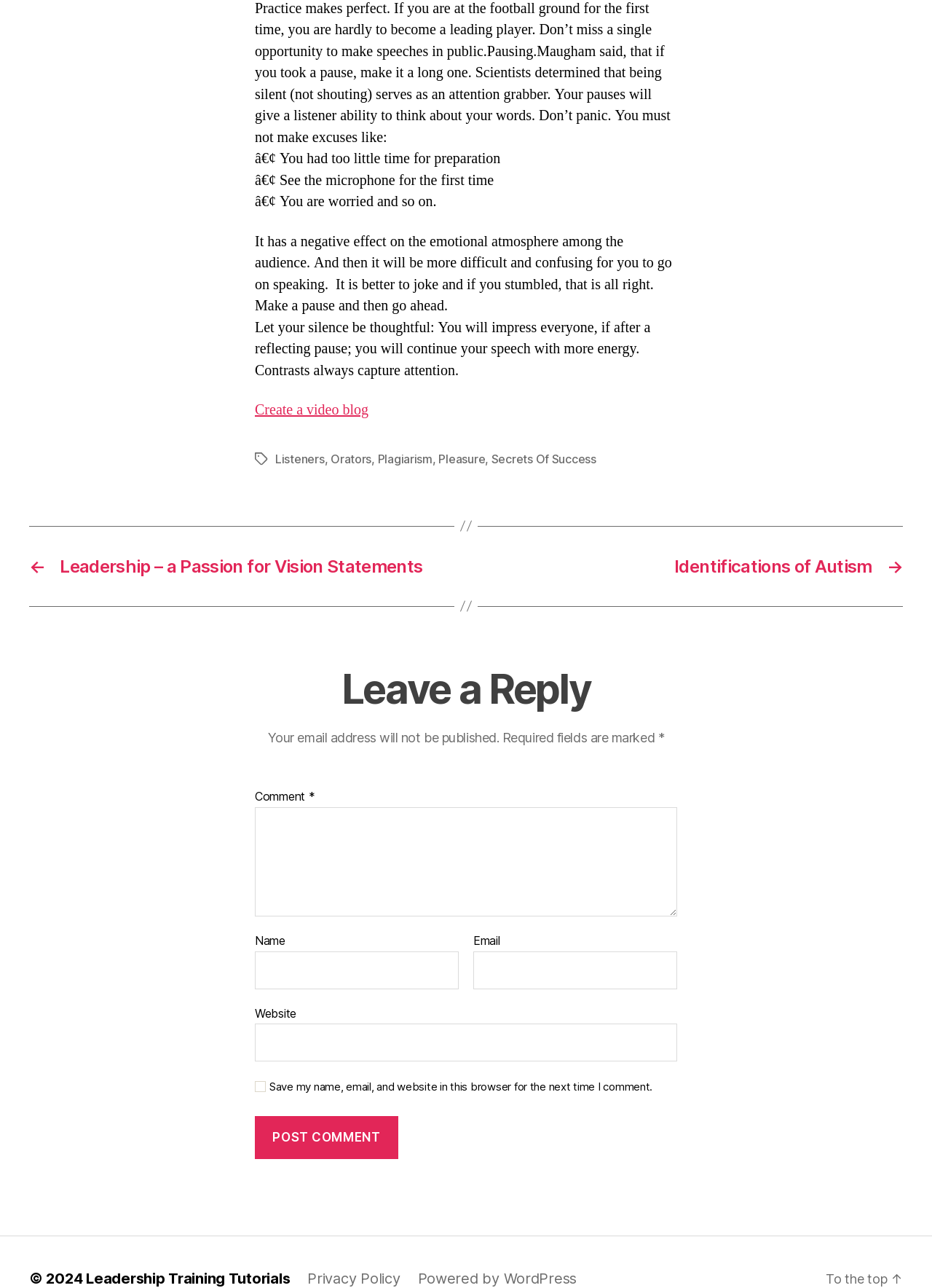What is the position of the 'Leave a Reply' heading?
Please answer the question with as much detail and depth as you can.

The 'Leave a Reply' heading is located below the post, as indicated by its bounding box coordinates [0.031, 0.516, 0.969, 0.554], which shows that it is positioned below the main content of the webpage.